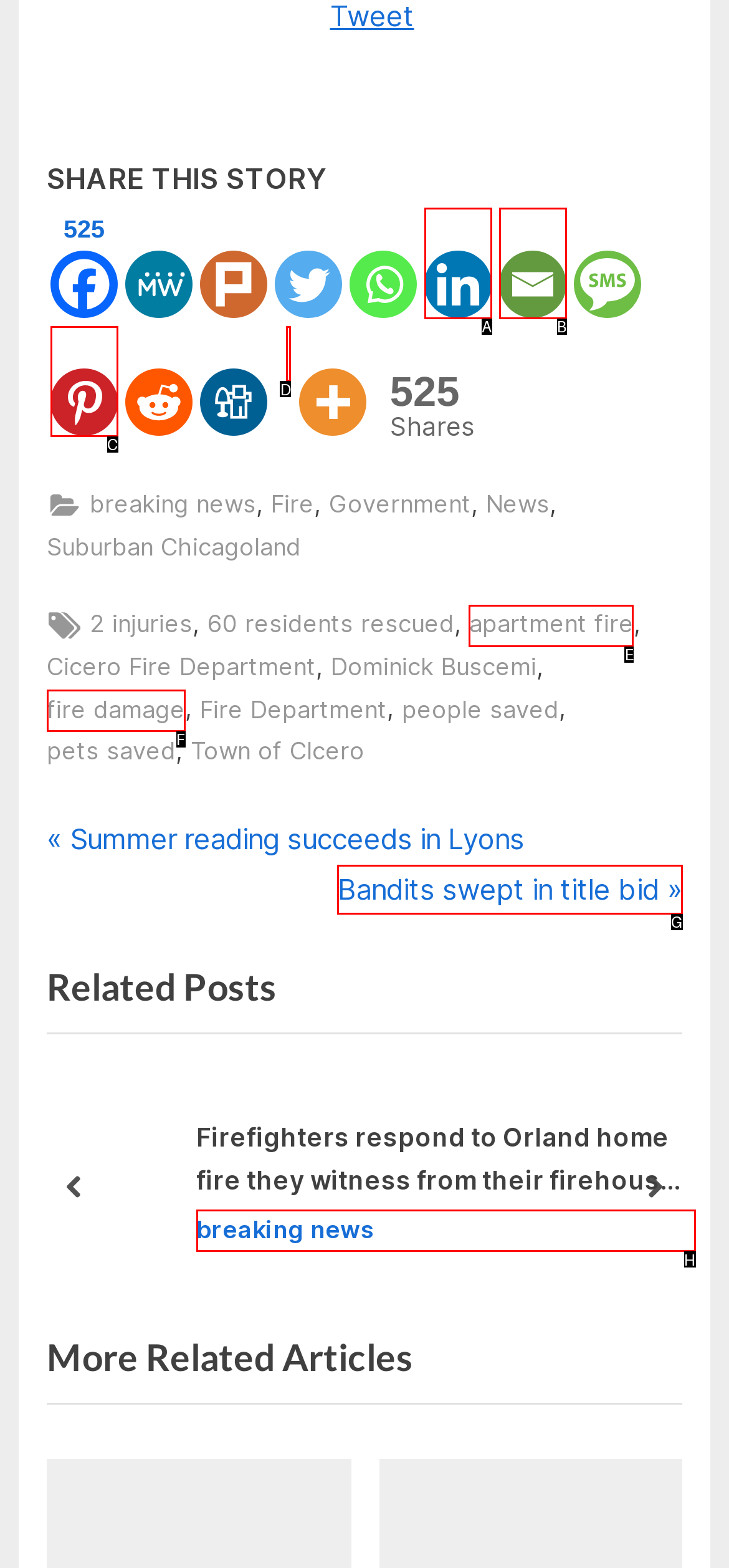Select the correct option based on the description: parent_node: 525 aria-label="Pinterest" title="Pinterest"
Answer directly with the option’s letter.

C